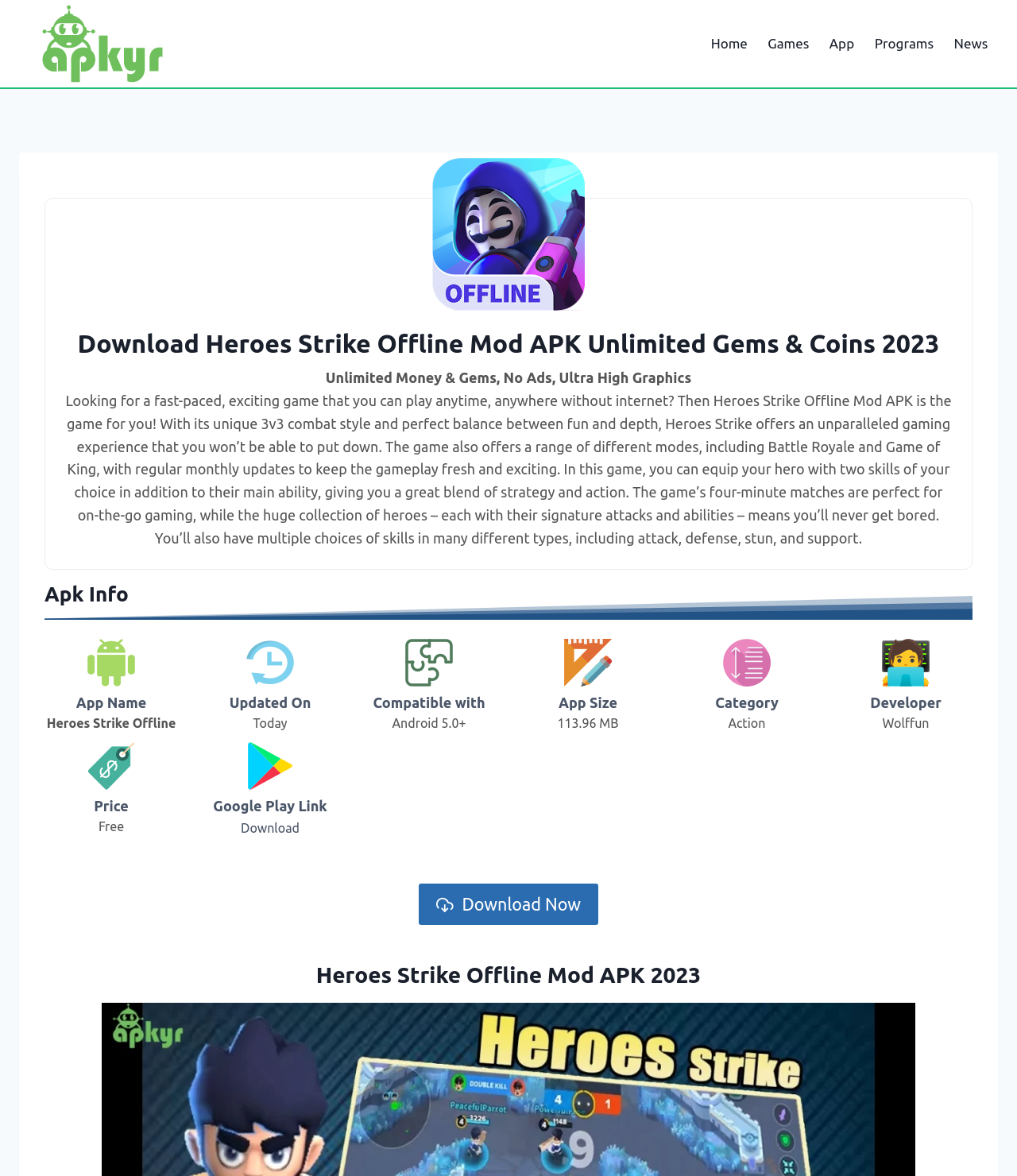Could you provide the bounding box coordinates for the portion of the screen to click to complete this instruction: "Click the 'Heroes Strike Offline Mod APK' image"?

[0.425, 0.134, 0.575, 0.264]